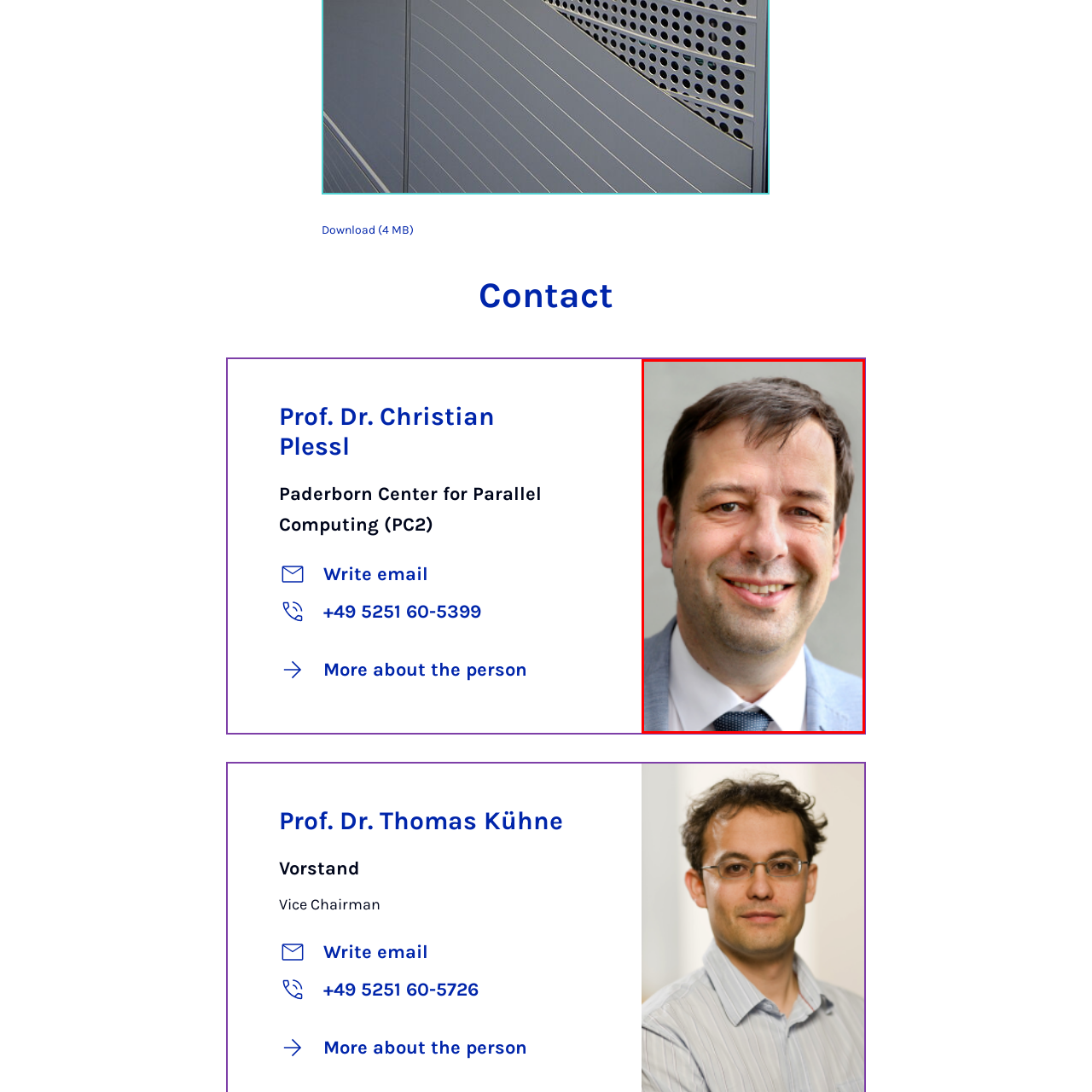Explain comprehensively what is shown in the image marked by the red outline.

The image features a professional-looking male with a friendly smile, wearing a light gray suit jacket over a white shirt and a patterned tie. His hair is dark and slightly tousled, complementing his approachable demeanor. The background is neutral, likely enhancing the focus on him. This image is likely associated with a professional context, possibly representing someone in academia or industry, as indicated by the surrounding text referencing "Prof. Dr. Christian Plessl" from the Paderborn Center for Parallel Computing (PC2). The image gives off a sense of professionalism and warmth, suitable for a profile or institutional website.